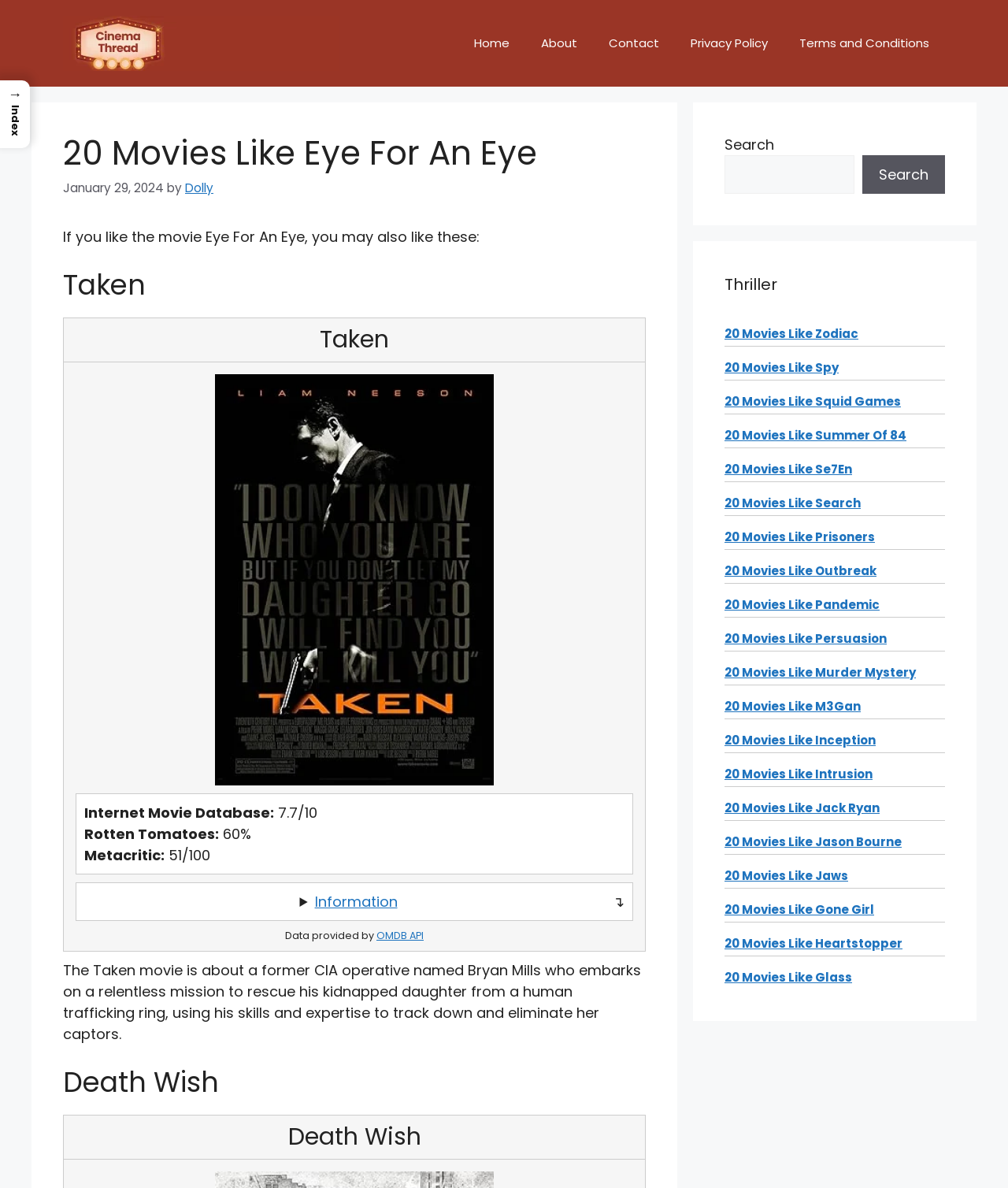Please specify the bounding box coordinates of the clickable region to carry out the following instruction: "Go to the home page". The coordinates should be four float numbers between 0 and 1, in the format [left, top, right, bottom].

[0.455, 0.017, 0.521, 0.056]